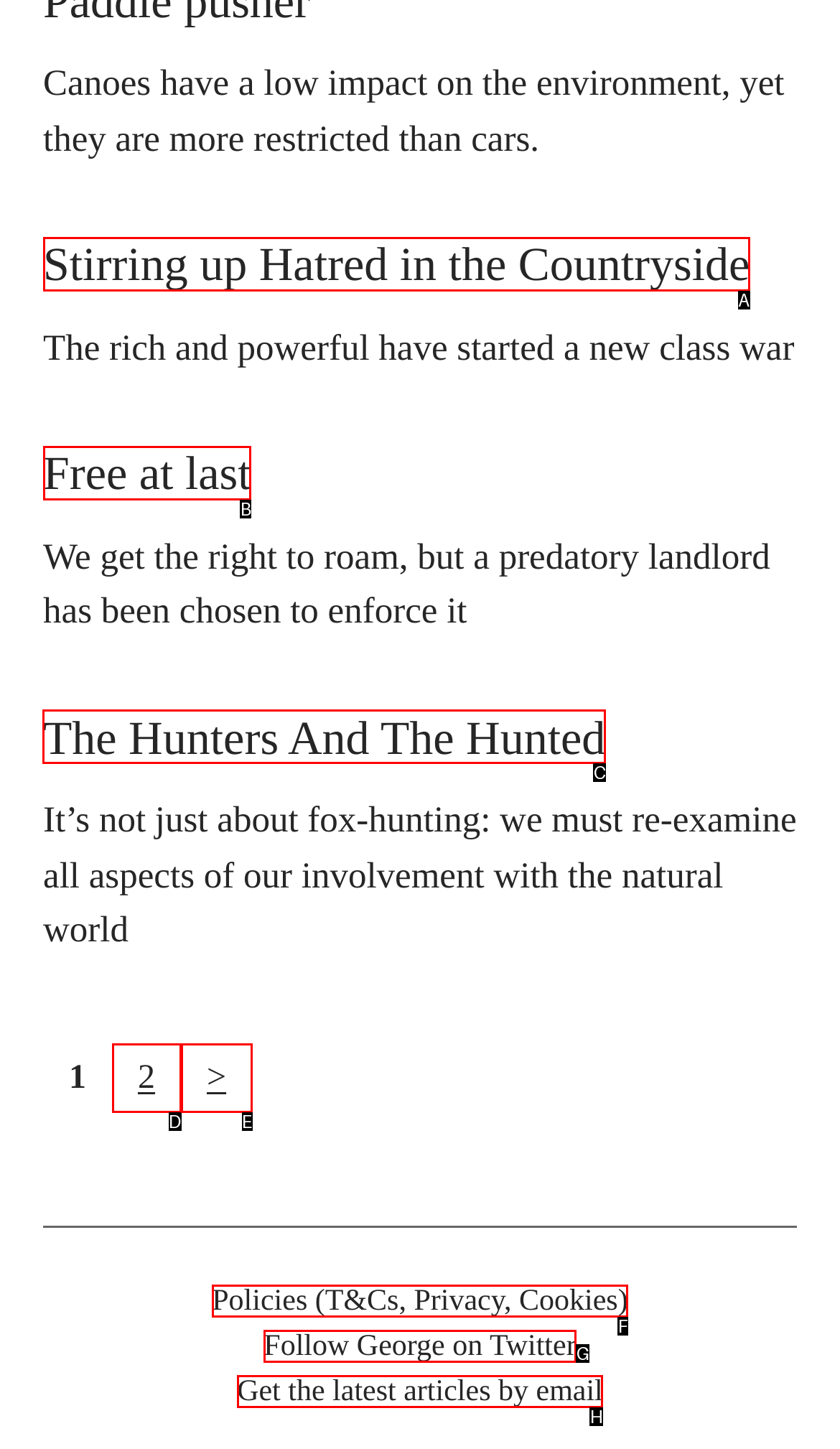Identify the correct HTML element to click to accomplish this task: View the article 'The Hunters And The Hunted'
Respond with the letter corresponding to the correct choice.

C